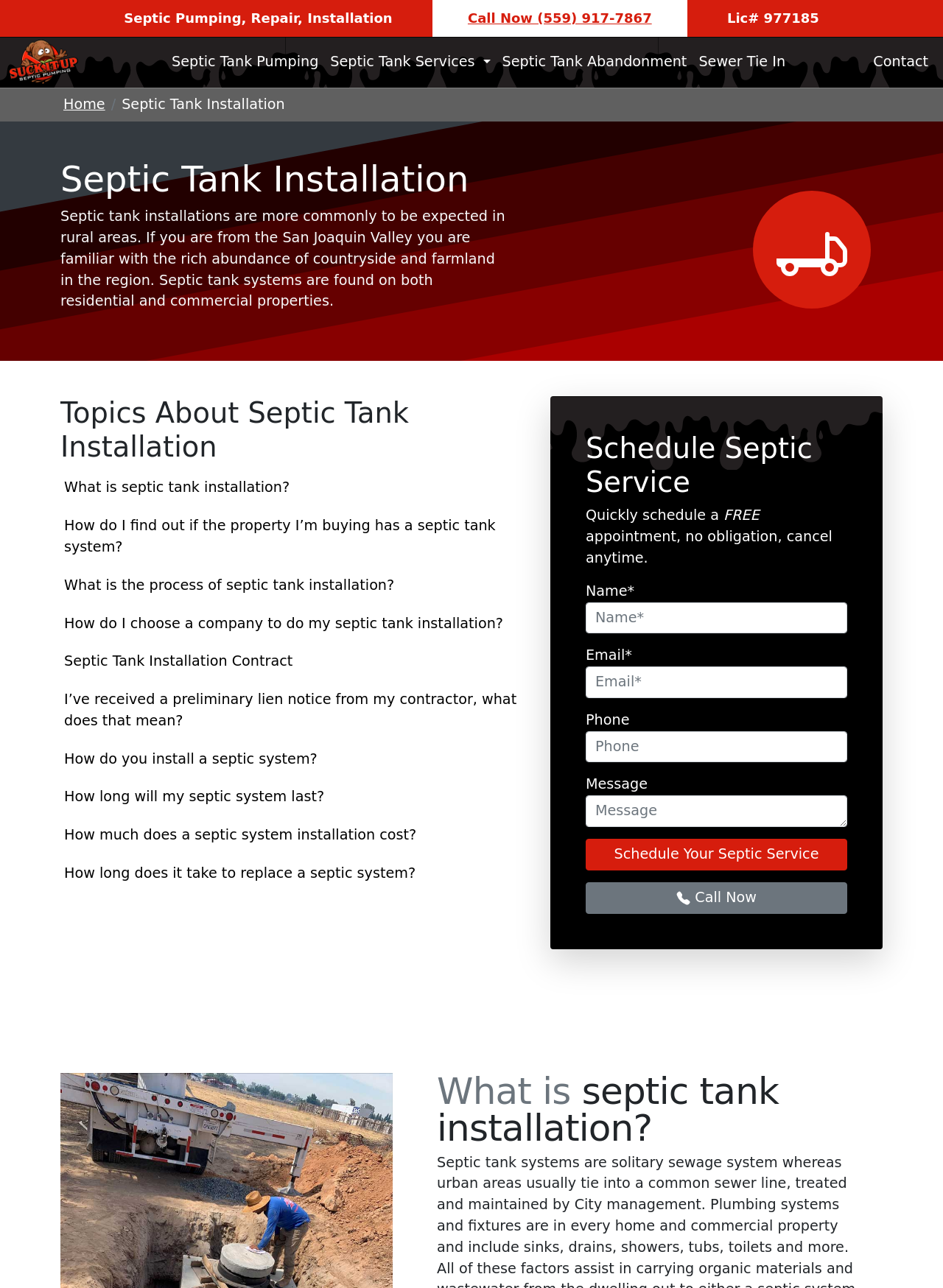Please identify the bounding box coordinates of the clickable element to fulfill the following instruction: "Click the 'Call Now' button". The coordinates should be four float numbers between 0 and 1, i.e., [left, top, right, bottom].

[0.459, 0.0, 0.729, 0.029]